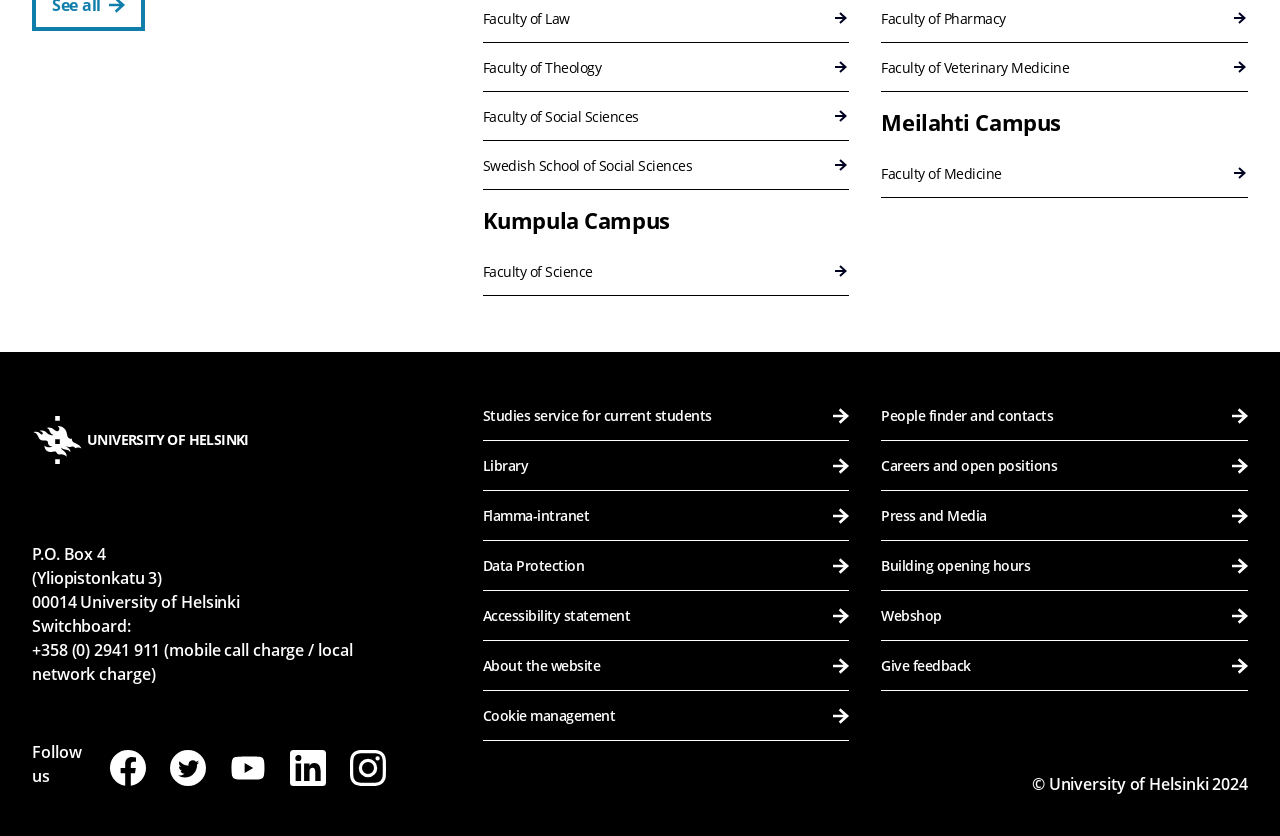Identify the bounding box coordinates of the clickable region necessary to fulfill the following instruction: "Explore the Kumpula Campus". The bounding box coordinates should be four float numbers between 0 and 1, i.e., [left, top, right, bottom].

[0.377, 0.246, 0.523, 0.28]